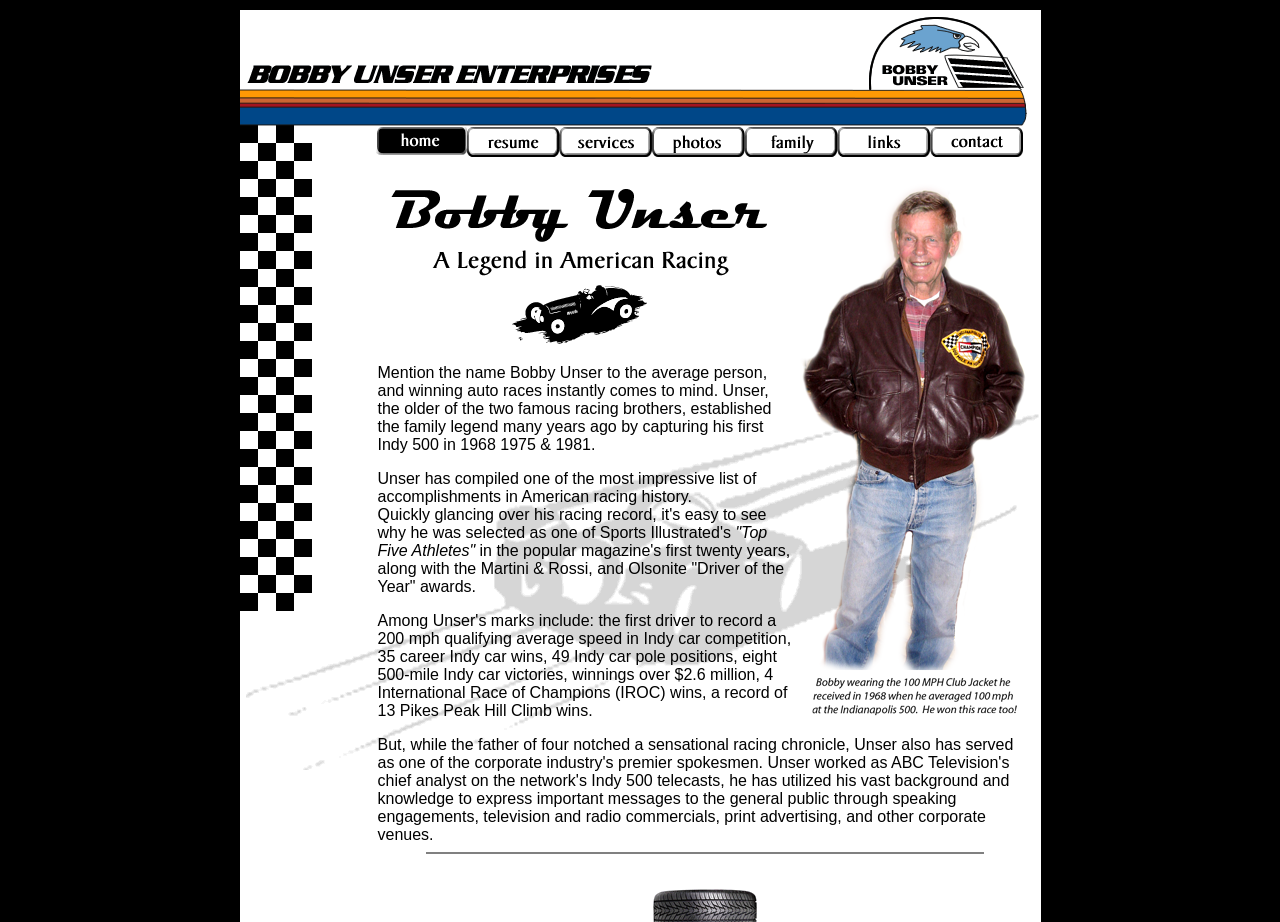Specify the bounding box coordinates for the region that must be clicked to perform the given instruction: "view the logo of Bobby Unser Enterprises".

[0.187, 0.172, 0.289, 0.88]